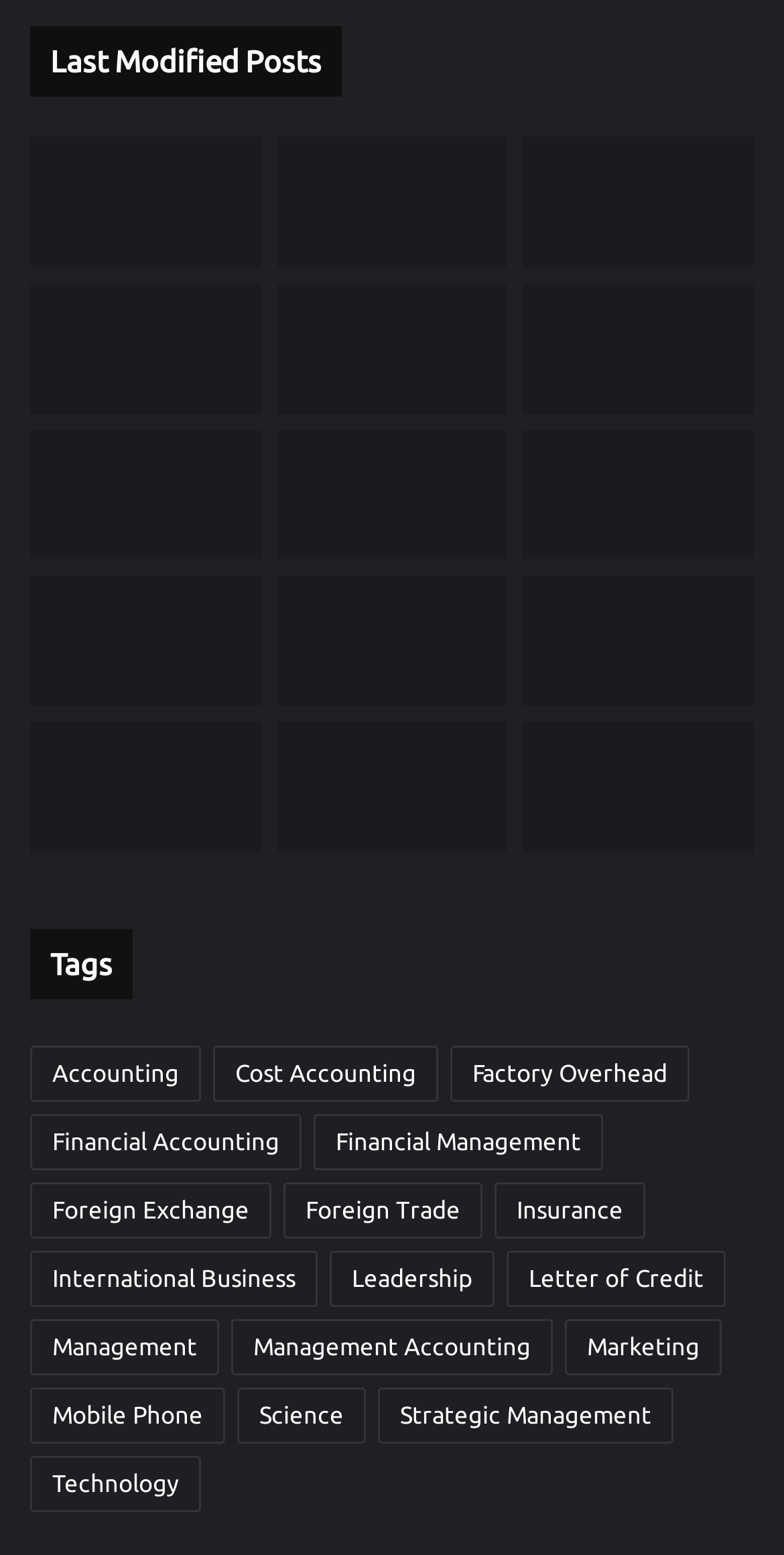Please answer the following question using a single word or phrase: 
What is the topic of the link with ID 1753?

Lean Manufacturing